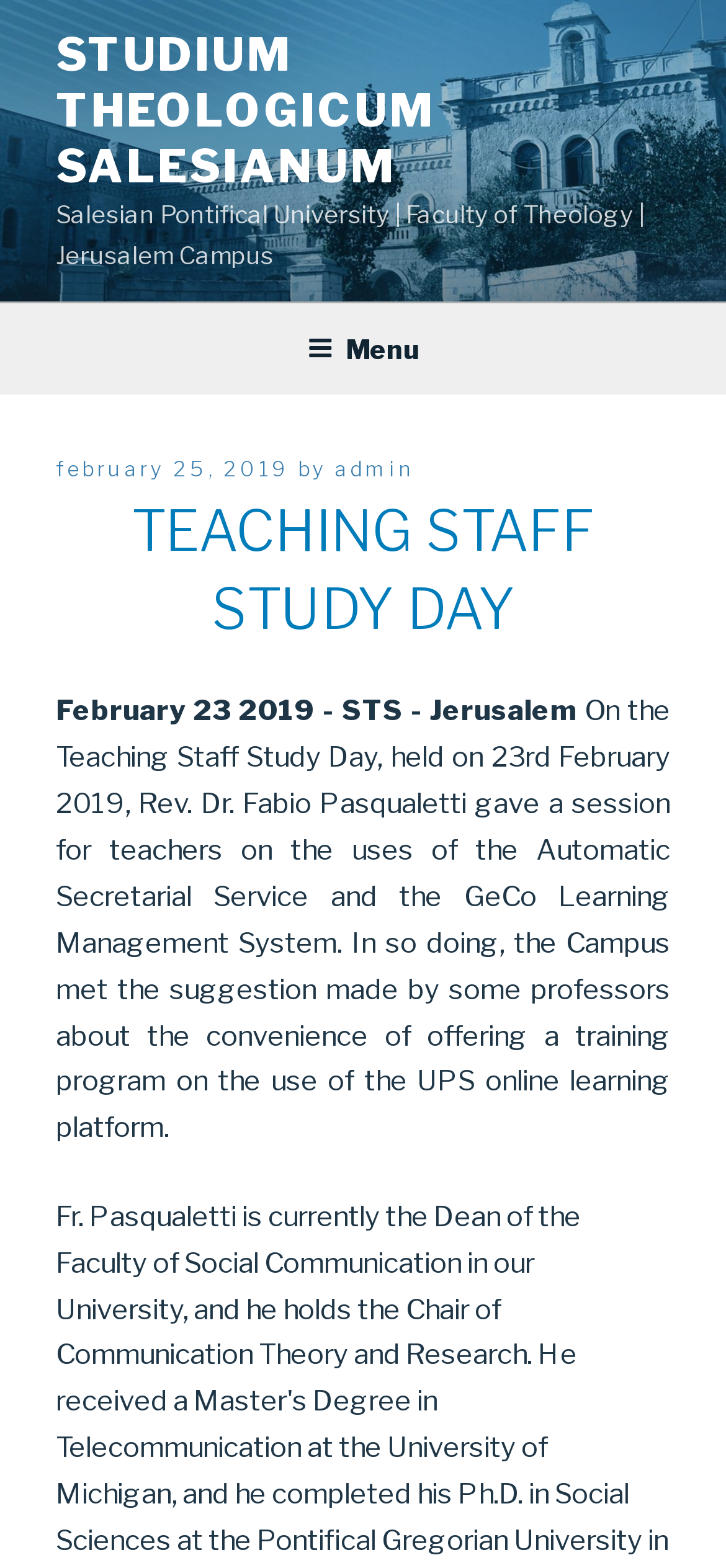Refer to the image and provide an in-depth answer to the question:
What is the topic of the session given by Rev. Dr. Fabio Pasqualetti?

I found the answer by reading the static text element that describes the session given by Rev. Dr. Fabio Pasqualetti, which mentions the uses of the Automatic Secretarial Service and the GeCo Learning Management System.